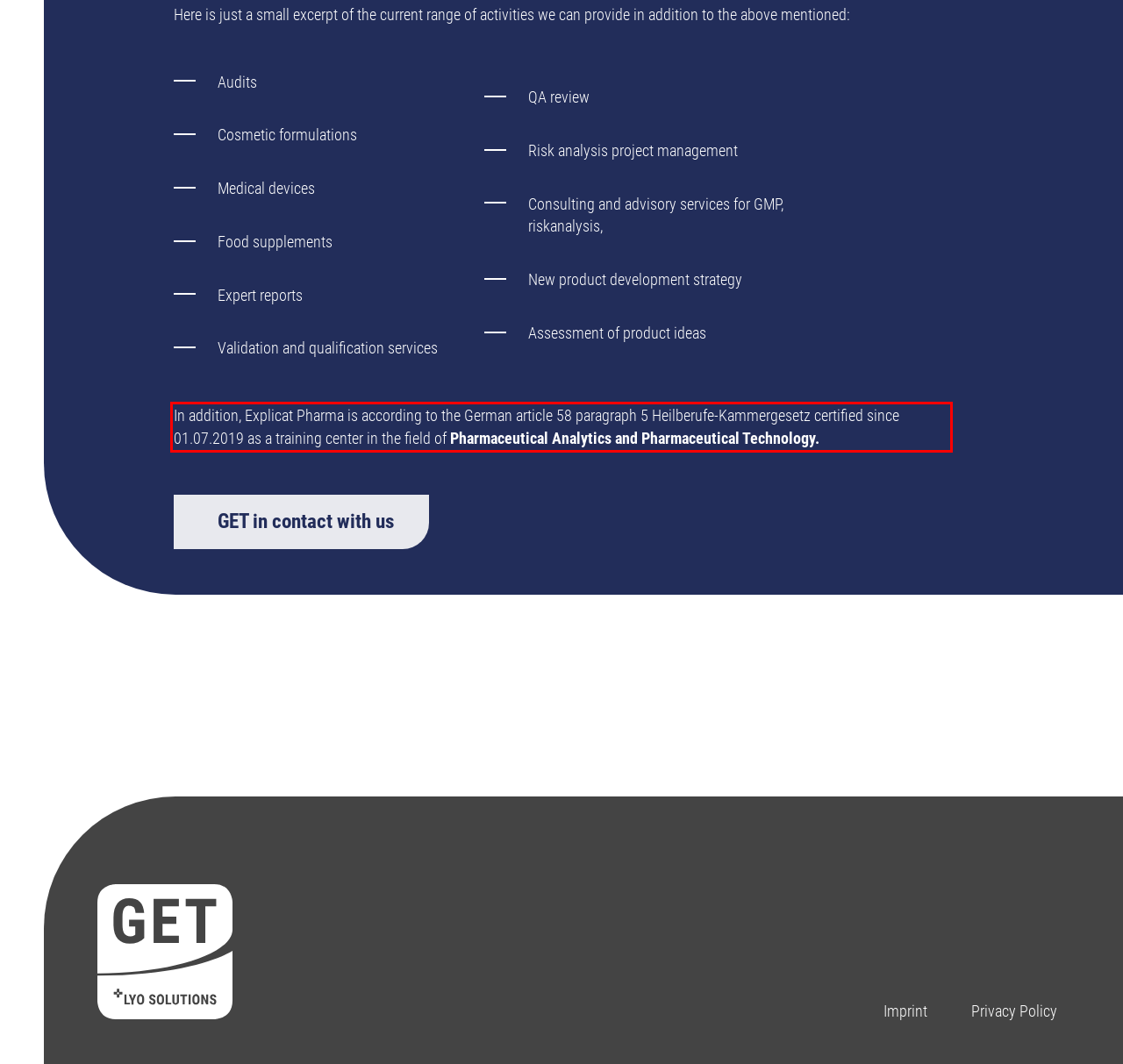Look at the provided screenshot of the webpage and perform OCR on the text within the red bounding box.

In addition, Explicat Pharma is according to the German article 58 paragraph 5 Heilberufe-Kammergesetz certified since 01.07.2019 as a training center in the field of Pharmaceutical Analytics and Pharmaceutical Technology.